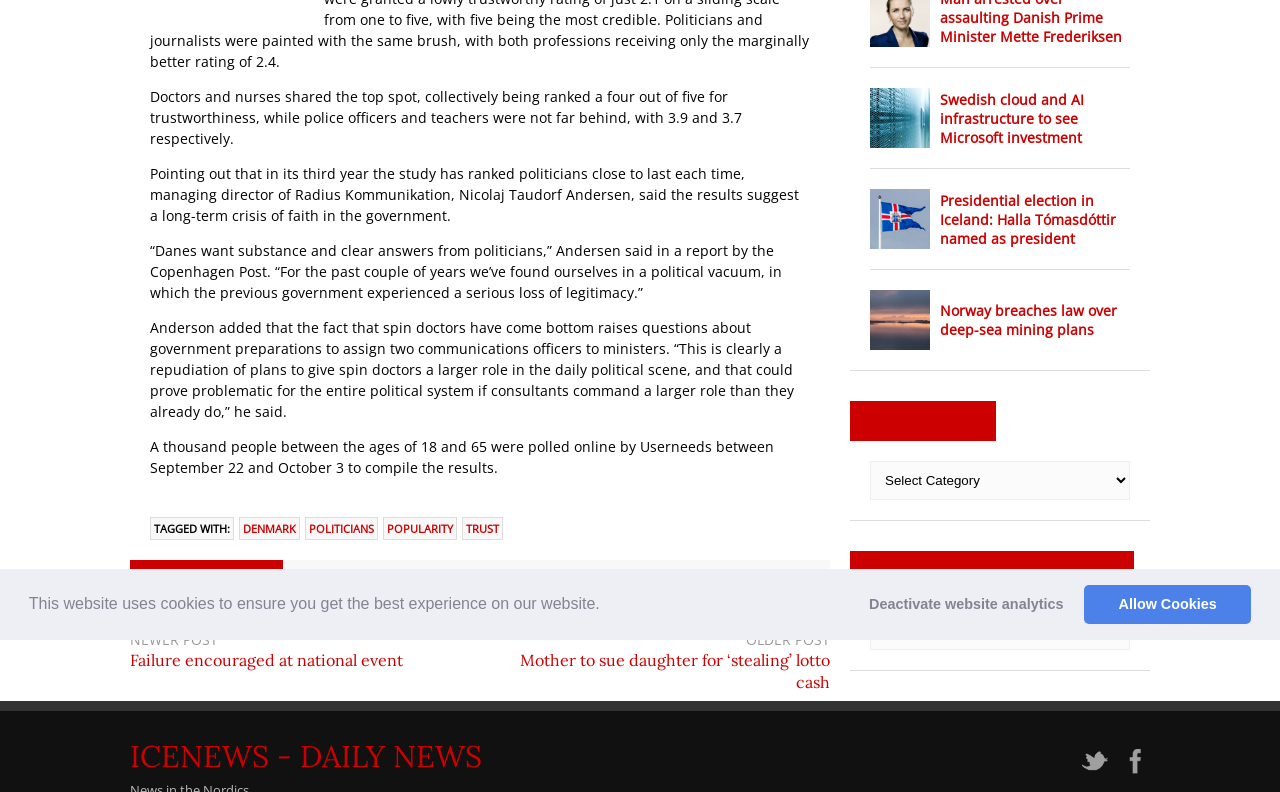Please determine the bounding box coordinates for the UI element described as: "Failure encouraged at national event".

[0.102, 0.821, 0.315, 0.846]